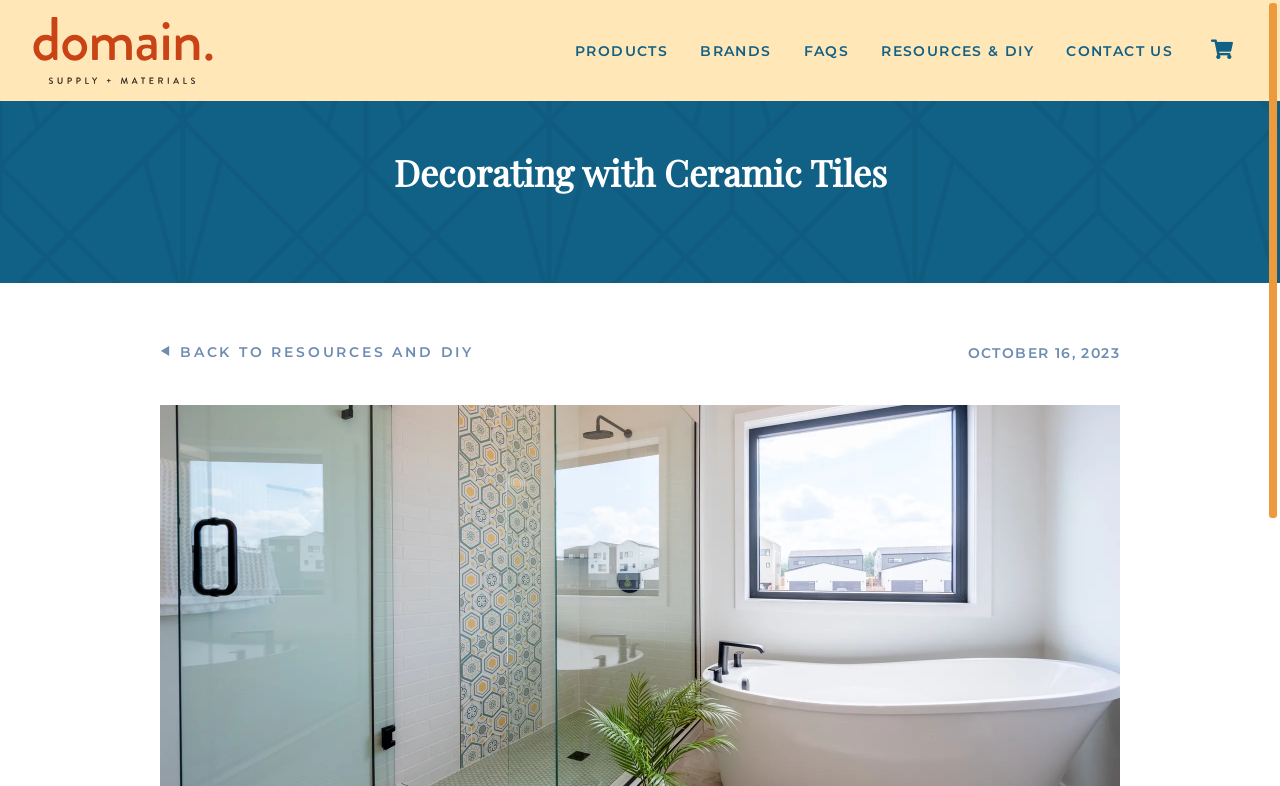Find the bounding box of the UI element described as: "Contact Us". The bounding box coordinates should be given as four float values between 0 and 1, i.e., [left, top, right, bottom].

[0.822, 0.048, 0.928, 0.081]